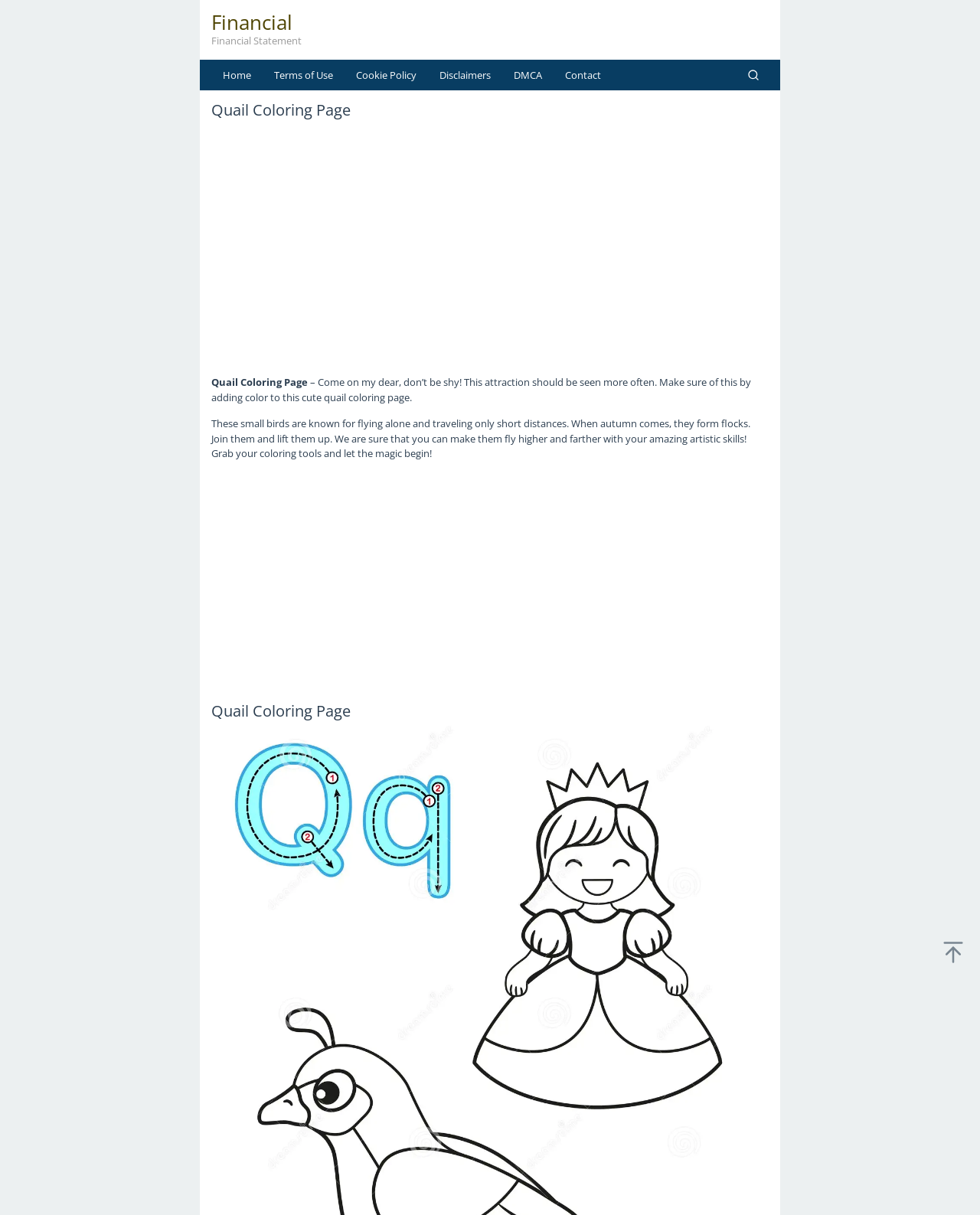Please determine the bounding box coordinates, formatted as (top-left x, top-left y, bottom-right x, bottom-right y), with all values as floating point numbers between 0 and 1. Identify the bounding box of the region described as: Cookie Policy

[0.352, 0.049, 0.437, 0.074]